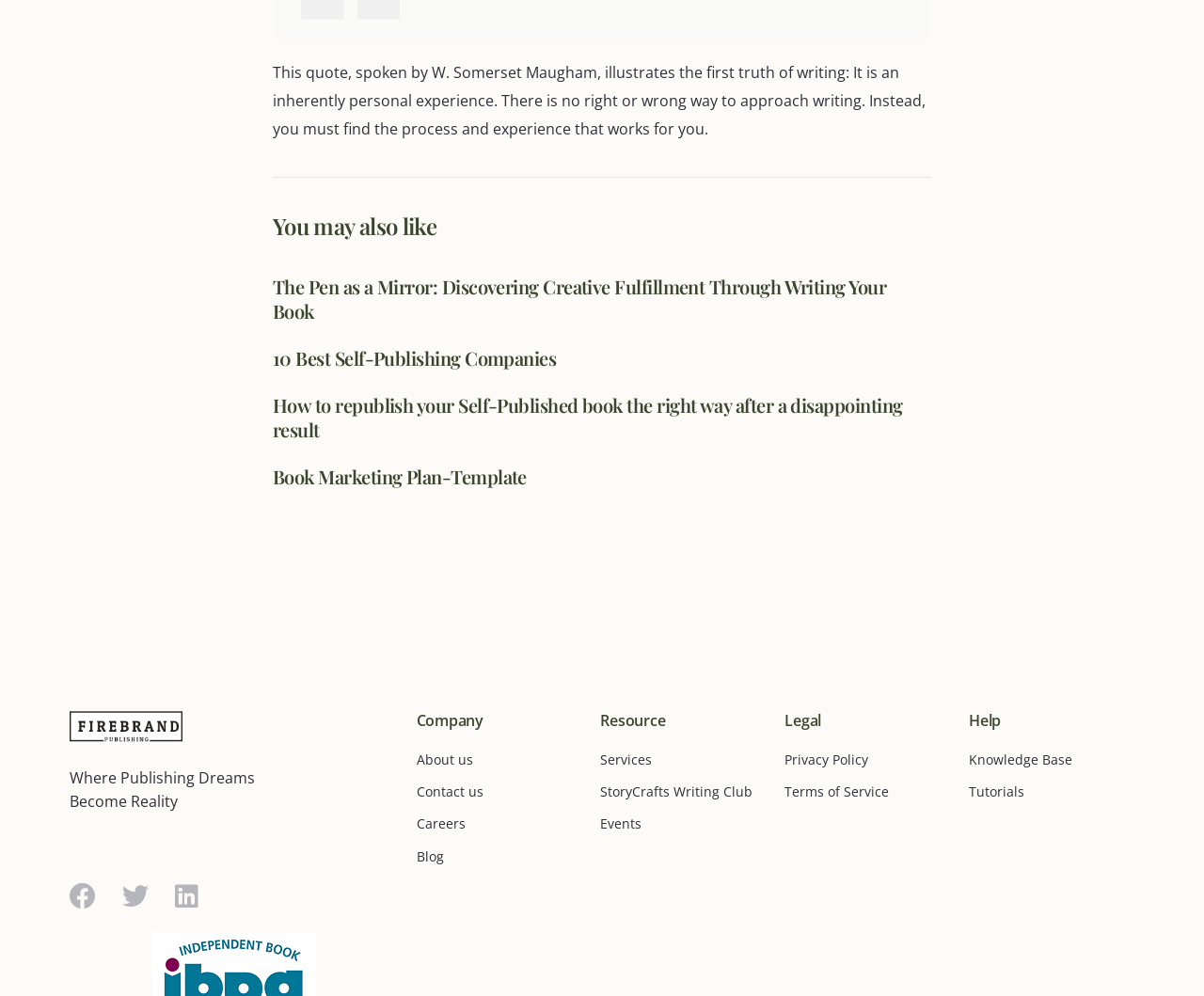Locate the bounding box coordinates of the element that should be clicked to execute the following instruction: "Read the quote about writing".

[0.227, 0.062, 0.769, 0.139]